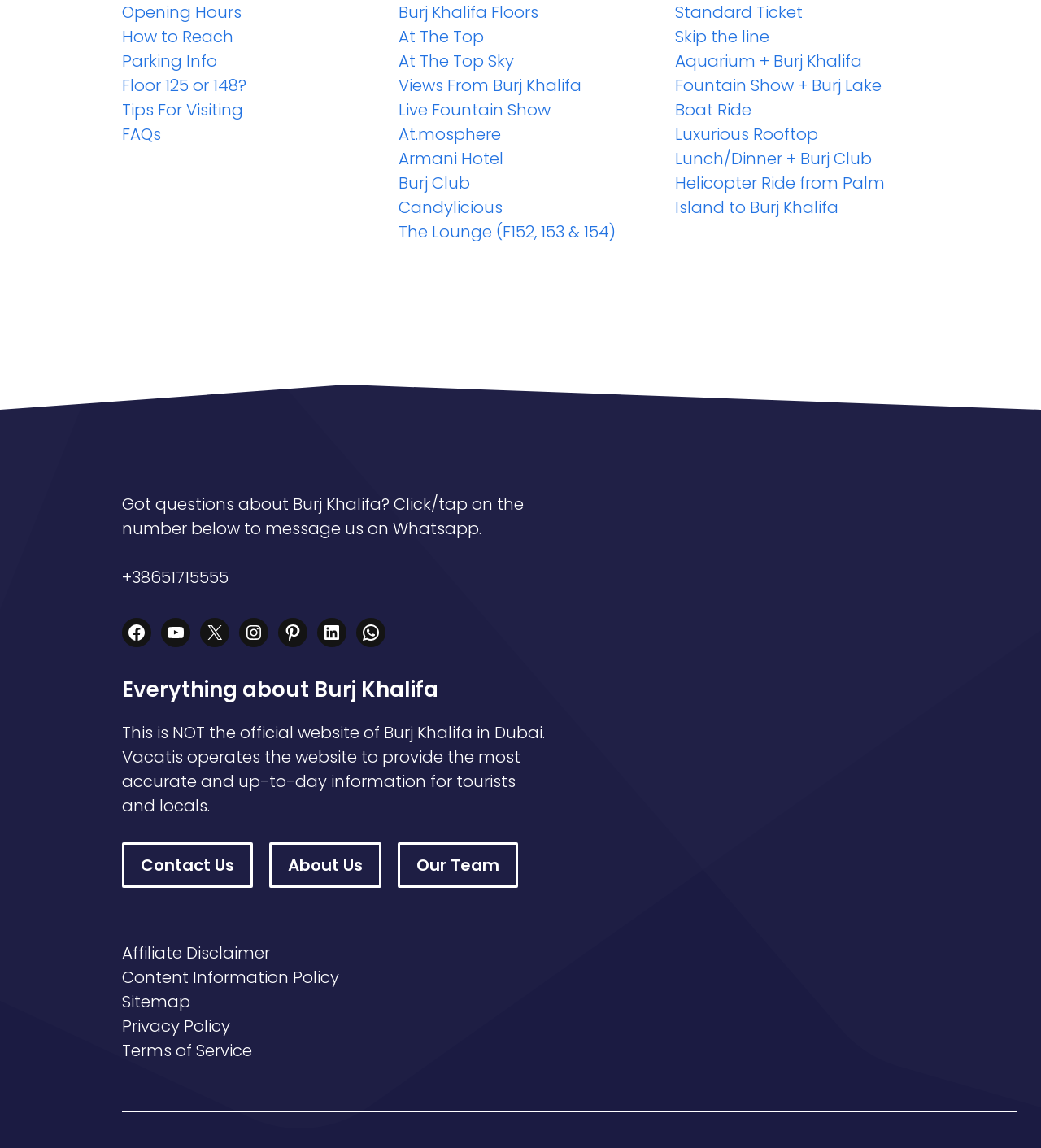Give a short answer to this question using one word or a phrase:
How many links are there to social media platforms?

6